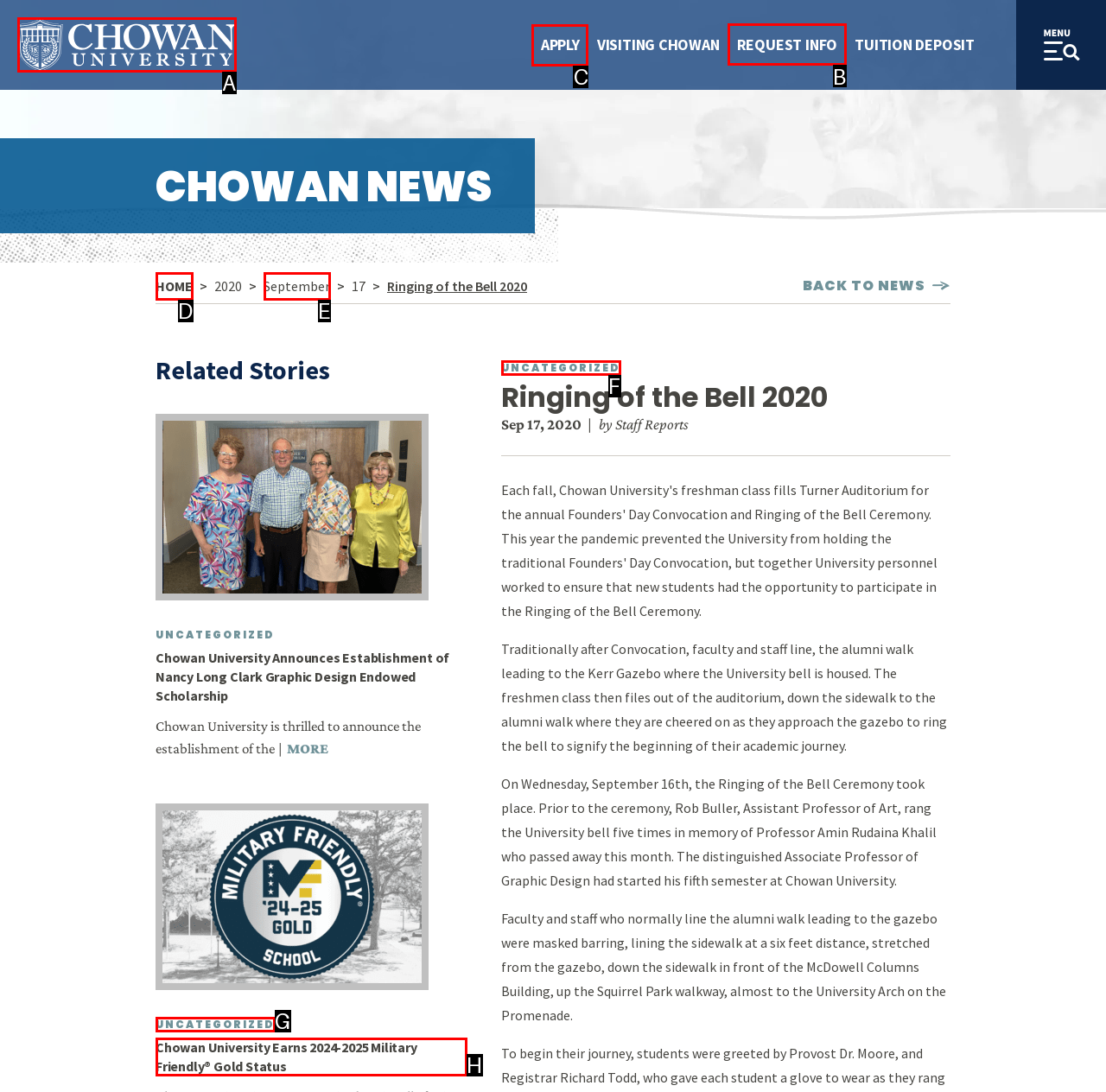Determine which HTML element to click for this task: Click the 'REQUEST INFO' link Provide the letter of the selected choice.

B